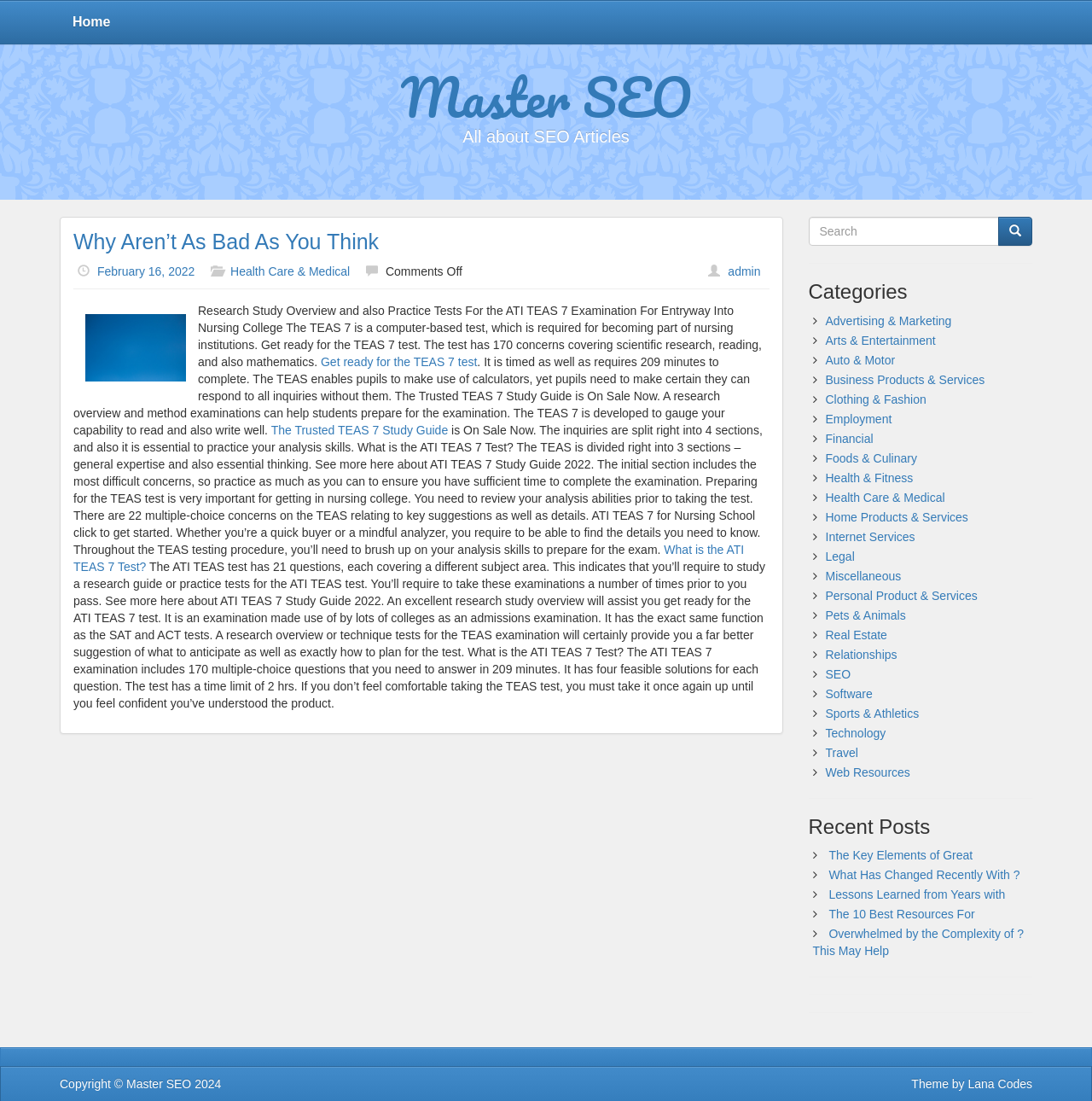Determine the bounding box coordinates of the area to click in order to meet this instruction: "Sign up for the newsletter".

None